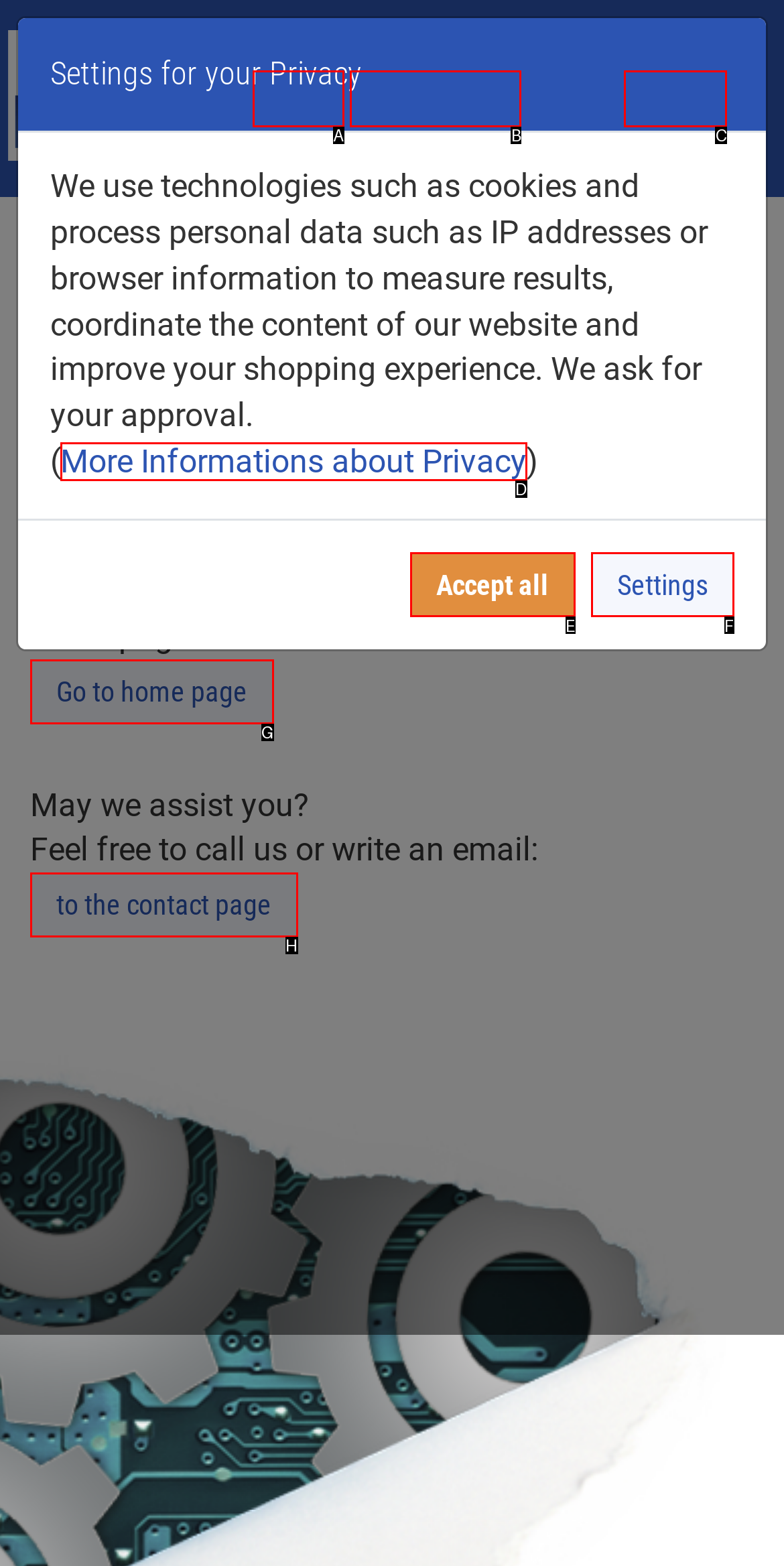Match the description: to the contact page to the appropriate HTML element. Respond with the letter of your selected option.

H